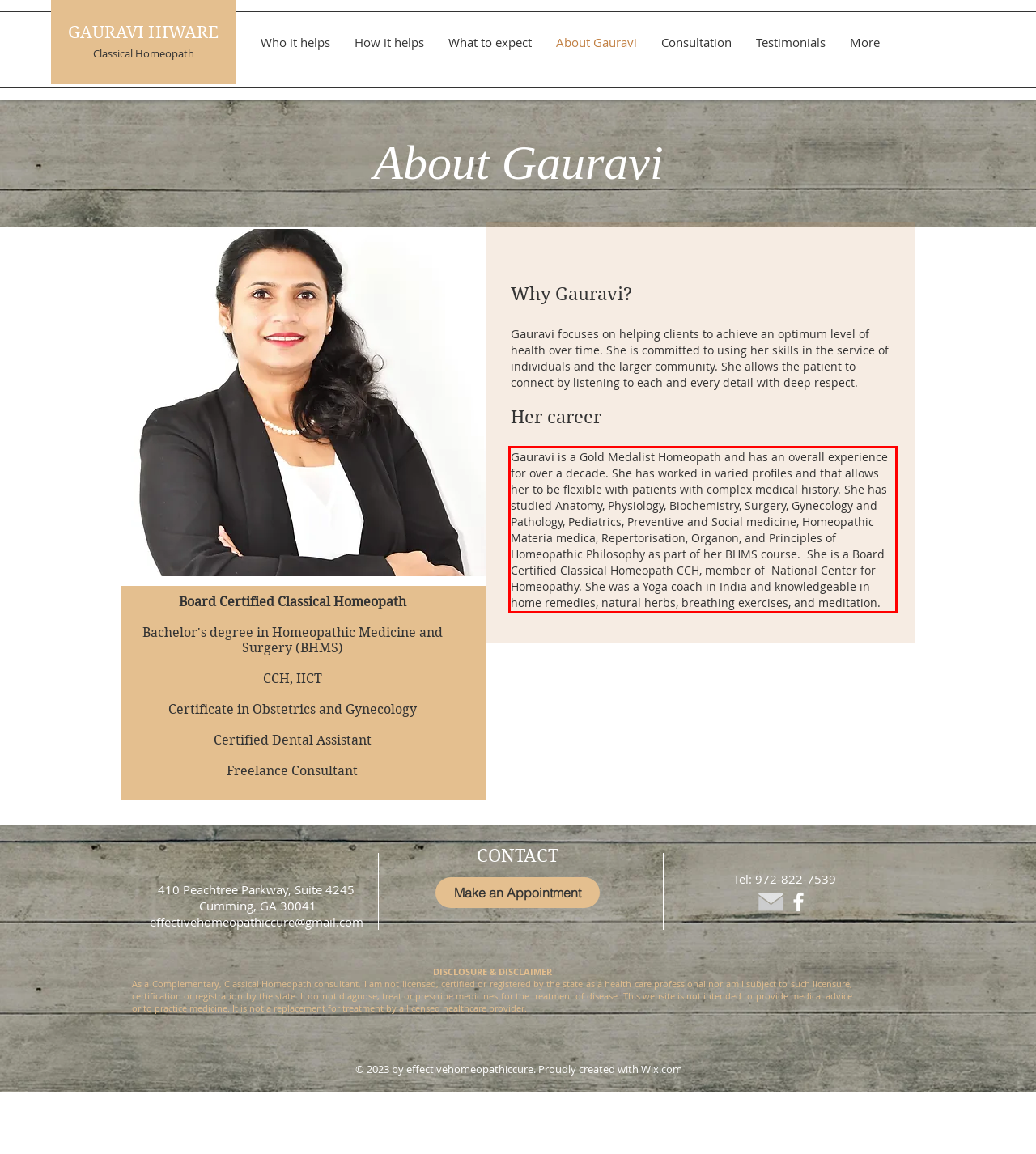Please perform OCR on the text within the red rectangle in the webpage screenshot and return the text content.

Gauravi is a Gold Medalist Homeopath and has an overall experience for over a decade. She has worked in varied profiles and that allows her to be flexible with patients with complex medical history. She has studied Anatomy, Physiology, Biochemistry, Surgery, Gynecology and Pathology, Pediatrics, Preventive and Social medicine, Homeopathic Materia medica, Repertorisation, Organon, and Principles of Homeopathic Philosophy as part of her BHMS course. She is a Board Certified Classical Homeopath CCH, member of National Center for Homeopathy. She was a Yoga coach in India and knowledgeable in home remedies, natural herbs, breathing exercises, and meditation.